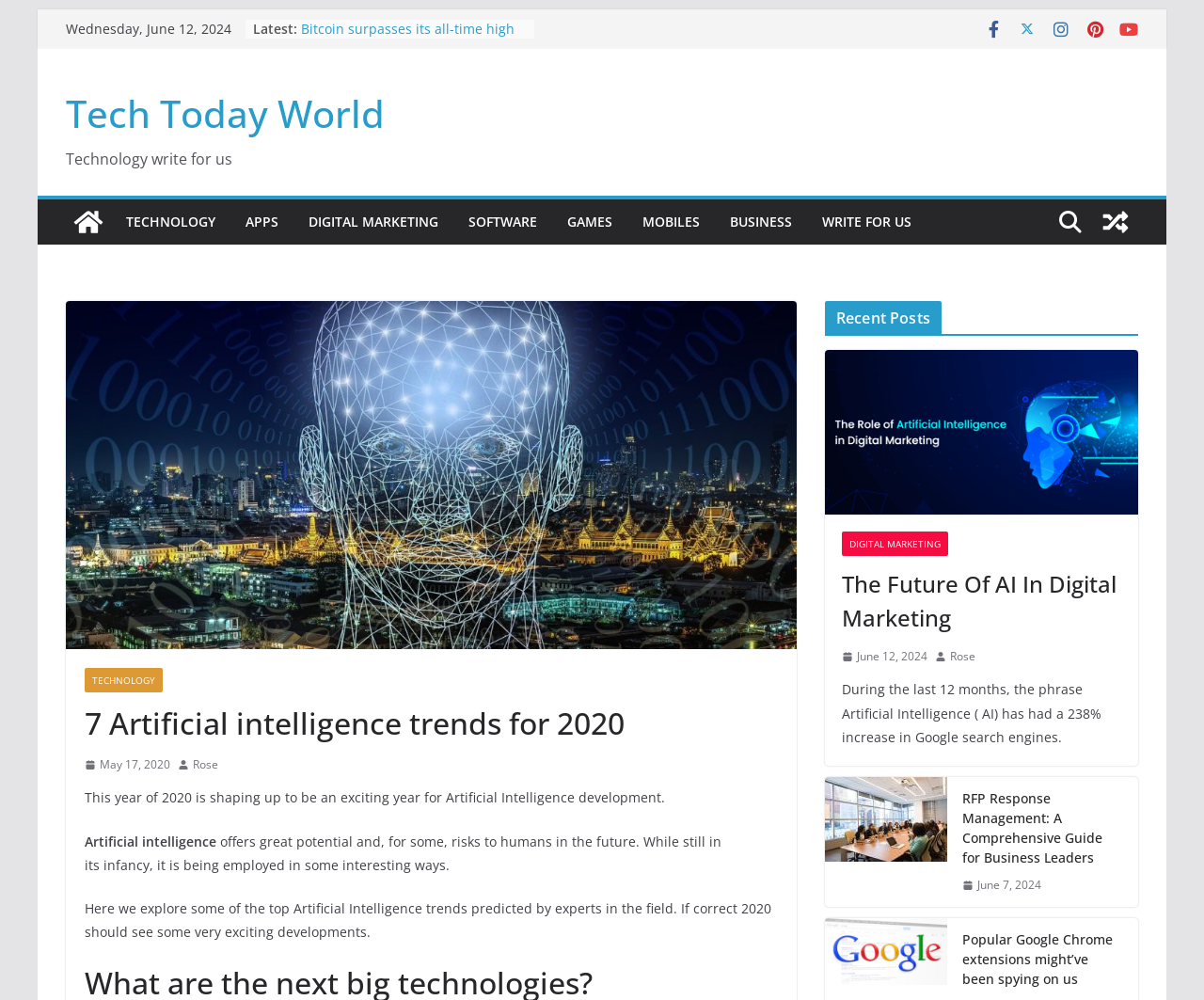Please identify the bounding box coordinates of the area I need to click to accomplish the following instruction: "Explore the latest news in technology".

[0.21, 0.019, 0.247, 0.037]